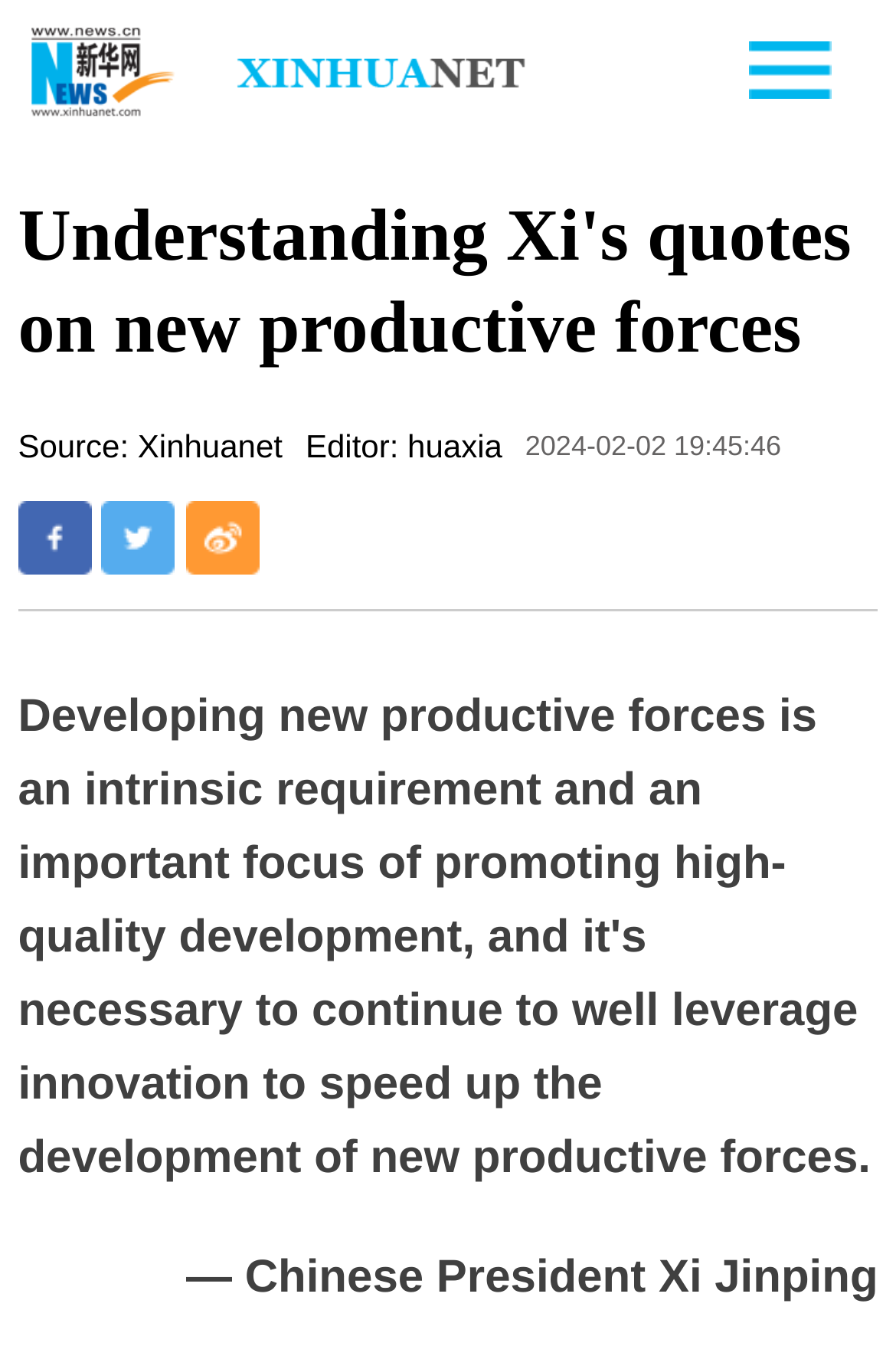Summarize the webpage with a detailed and informative caption.

The webpage is about understanding Chinese President Xi Jinping's quotes on new productive forces. At the top-left corner, there is a link and an image, which are likely a logo or a banner. On the top-right side, there is another image, possibly a advertisement or a promotional material.

The main title "Understanding Xi's quotes on new productive forces" is prominently displayed in the middle-top section of the page. Below the title, there are three lines of text: "Source: Xinhuanet", "Editor: huaxia", and "2024-02-02 19:45:46", which provide information about the article's source, editor, and publication date.

On the left side, there are three social media links to share the article on Facebook, Twitter, and Weibo. At the bottom of the page, there is a quote from Chinese President Xi Jinping, which is the main focus of the article.